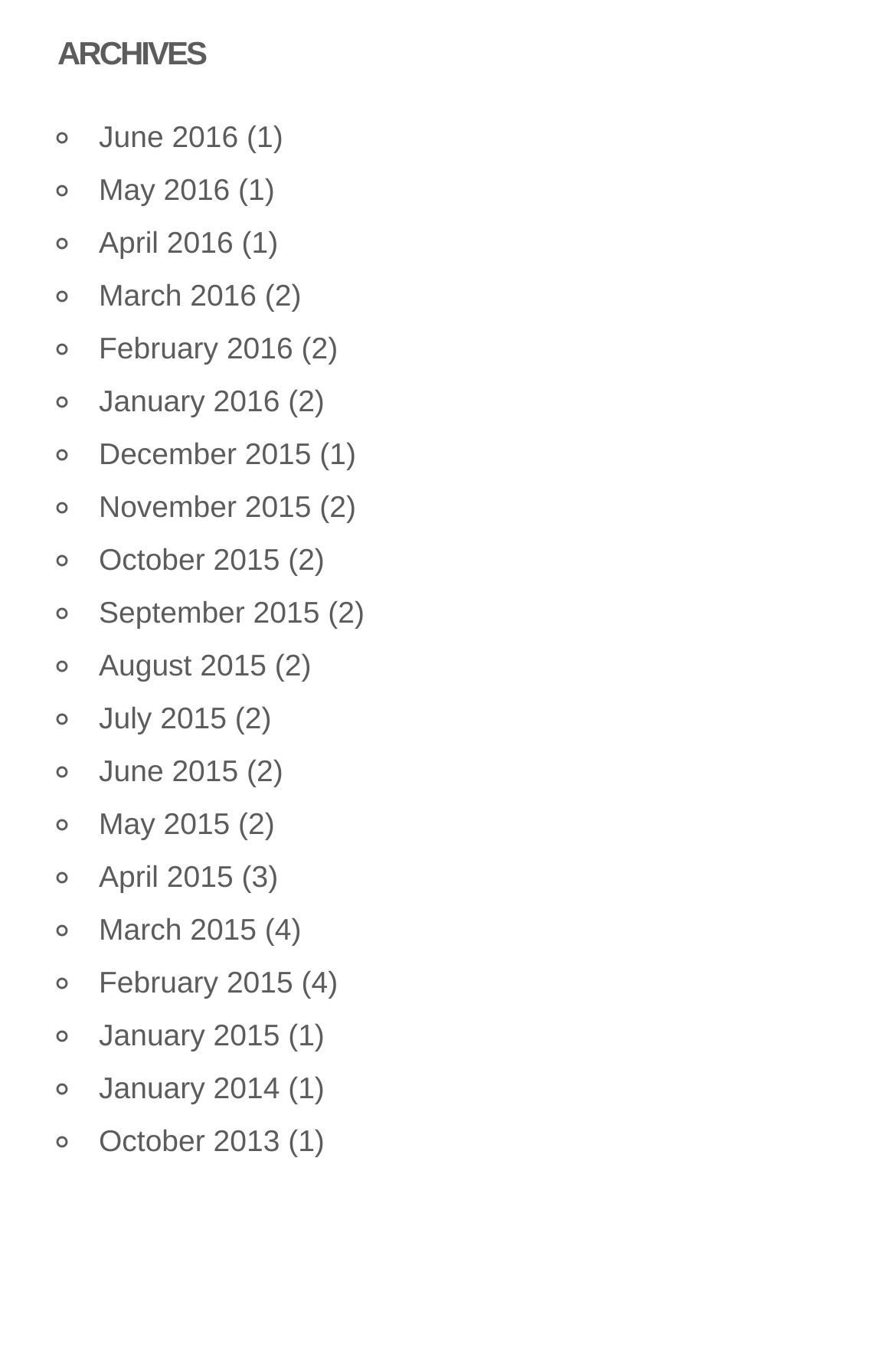Are there any months with more than one post?
Provide a short answer using one word or a brief phrase based on the image.

Yes